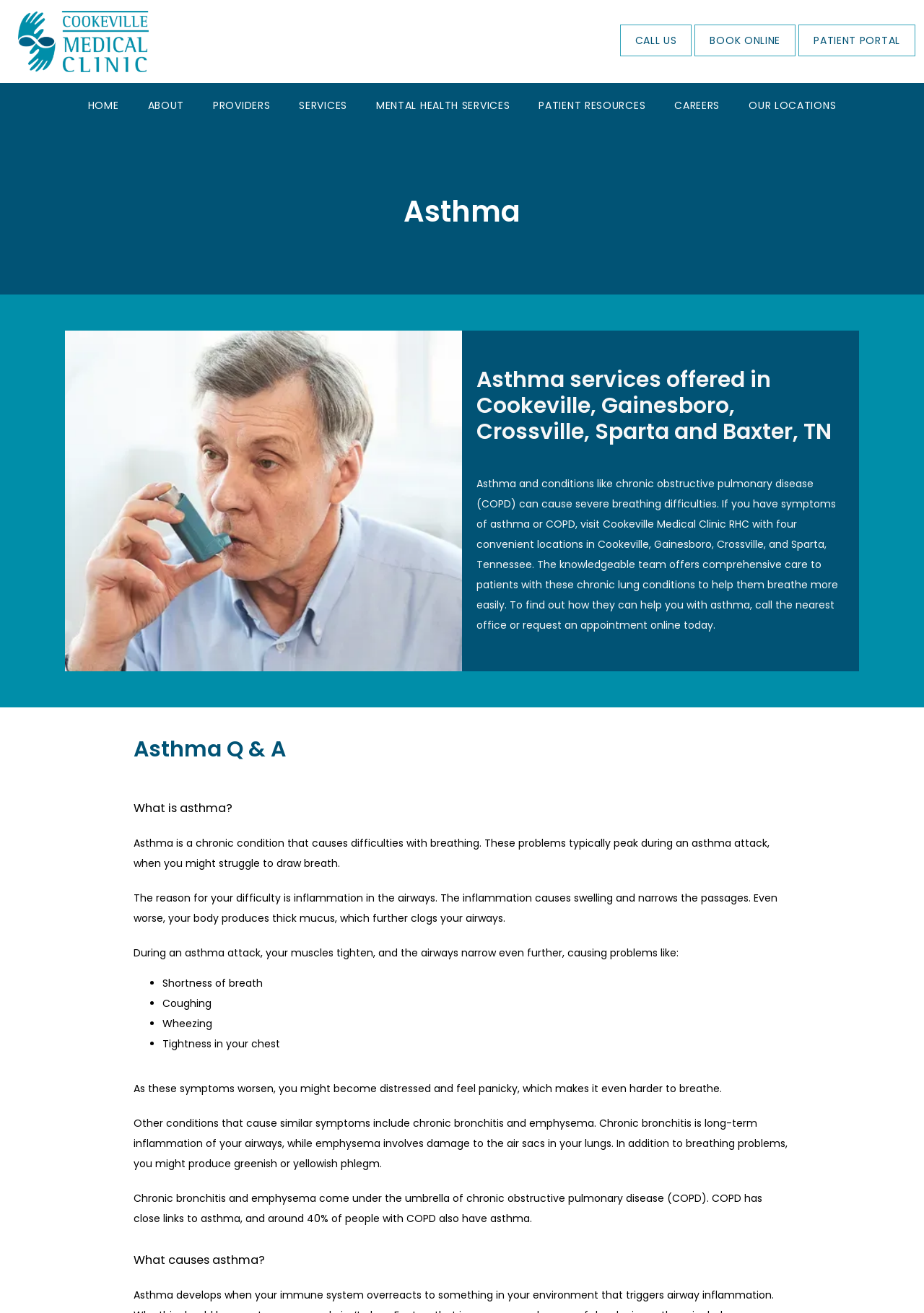What percentage of people with COPD also have asthma?
Using the information from the image, answer the question thoroughly.

According to the webpage, around 40% of people with COPD also have asthma, which is mentioned in the section explaining the link between COPD and asthma.